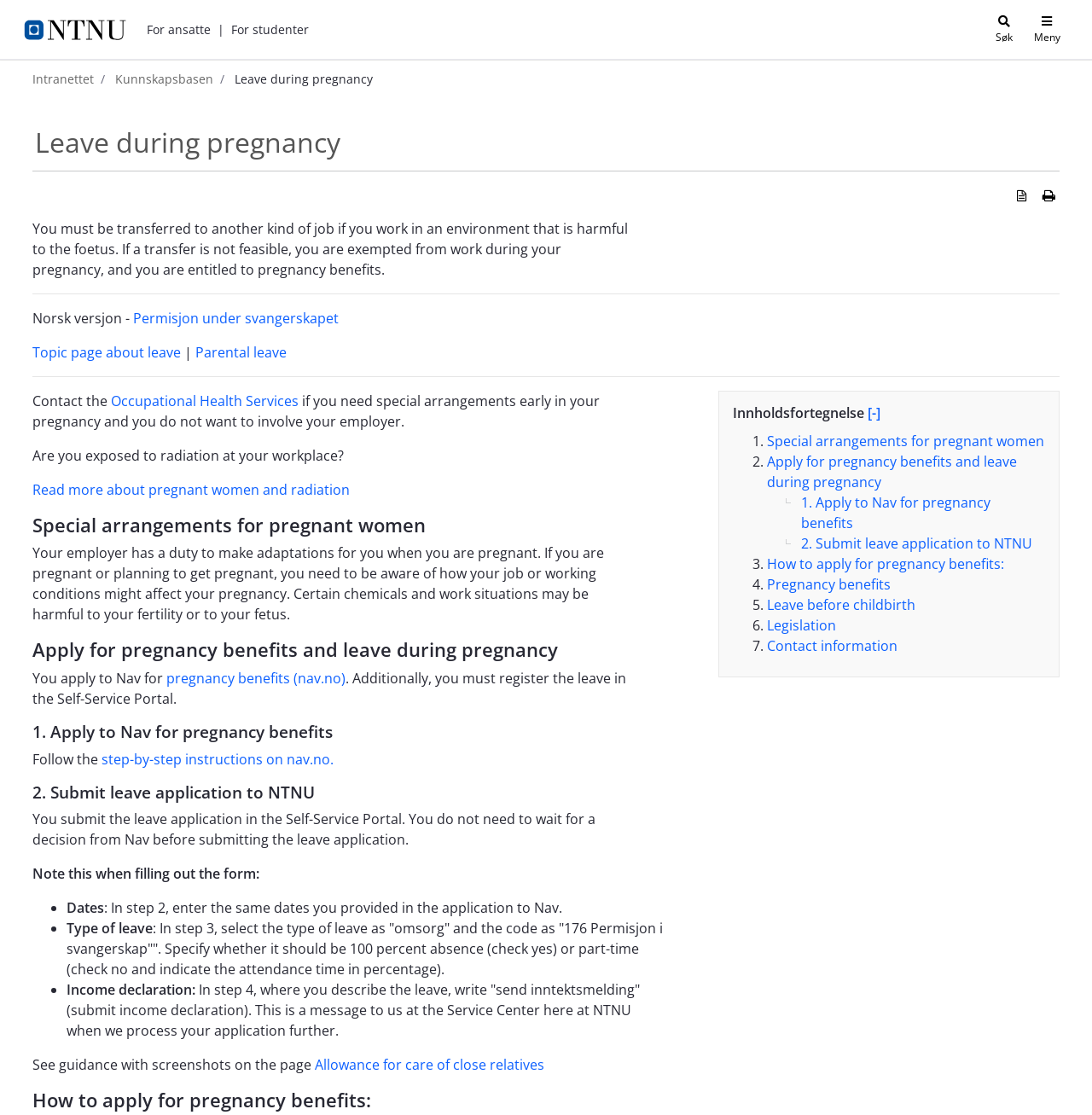Determine the bounding box of the UI component based on this description: "step-by-step instructions on nav.no.". The bounding box coordinates should be four float values between 0 and 1, i.e., [left, top, right, bottom].

[0.093, 0.672, 0.305, 0.689]